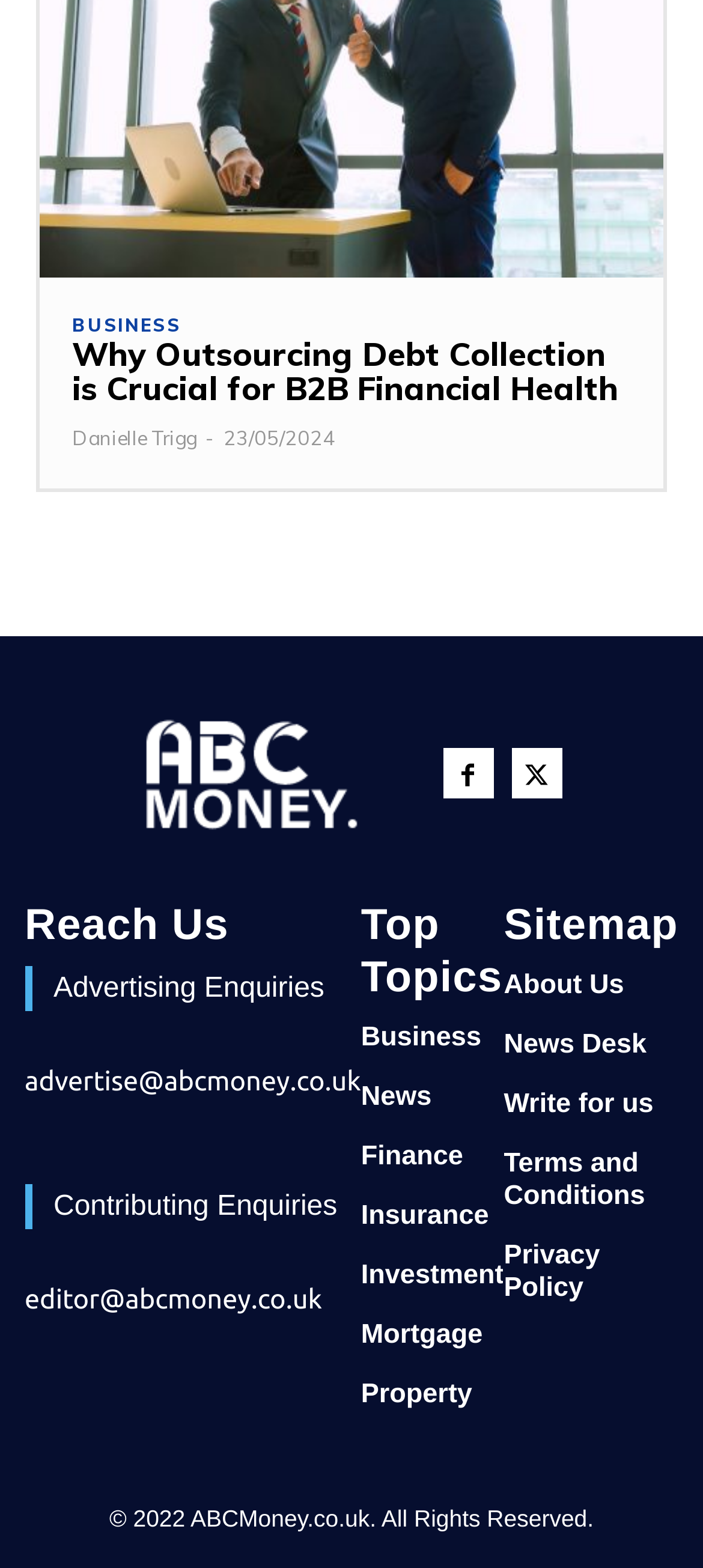Please determine the bounding box coordinates of the element's region to click for the following instruction: "Explore the business topic".

[0.514, 0.651, 0.717, 0.672]